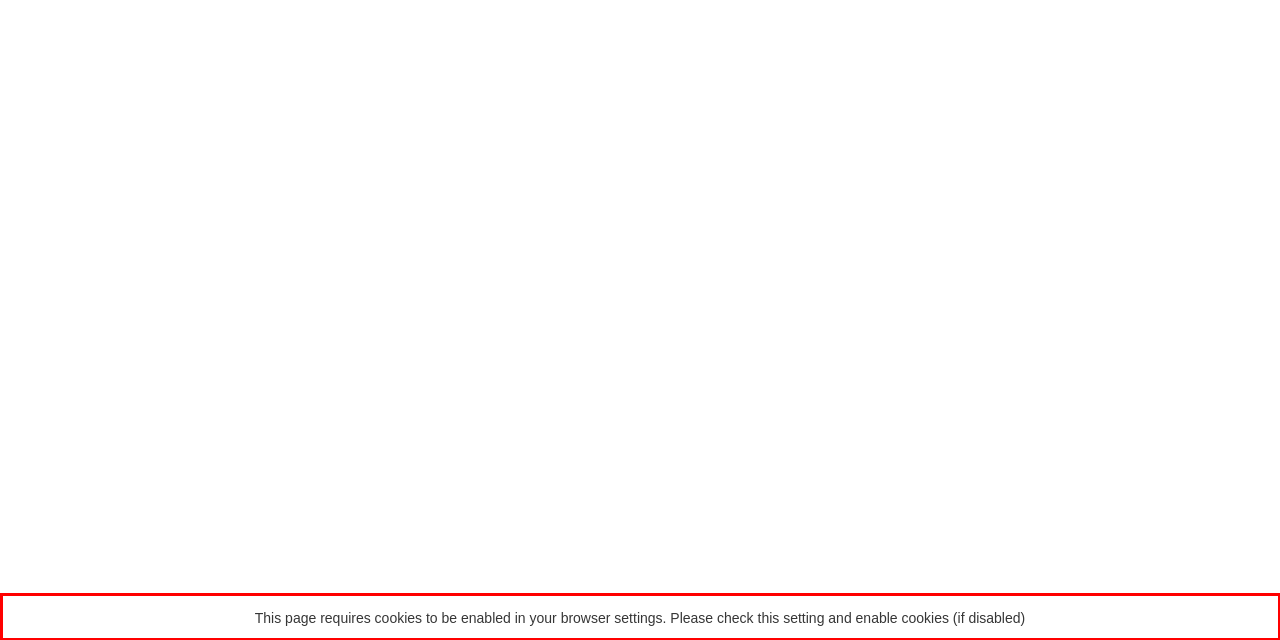Please take the screenshot of the webpage, find the red bounding box, and generate the text content that is within this red bounding box.

This page requires cookies to be enabled in your browser settings. Please check this setting and enable cookies (if disabled)